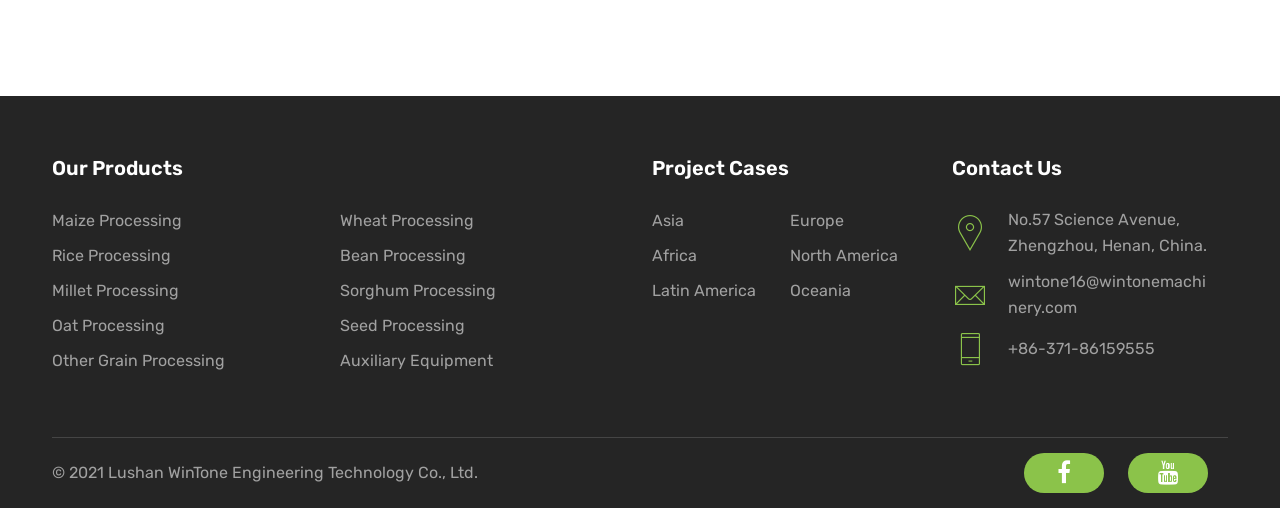Given the description Other Grain Processing, predict the bounding box coordinates of the UI element. Ensure the coordinates are in the format (top-left x, top-left y, bottom-right x, bottom-right y) and all values are between 0 and 1.

[0.041, 0.683, 0.176, 0.737]